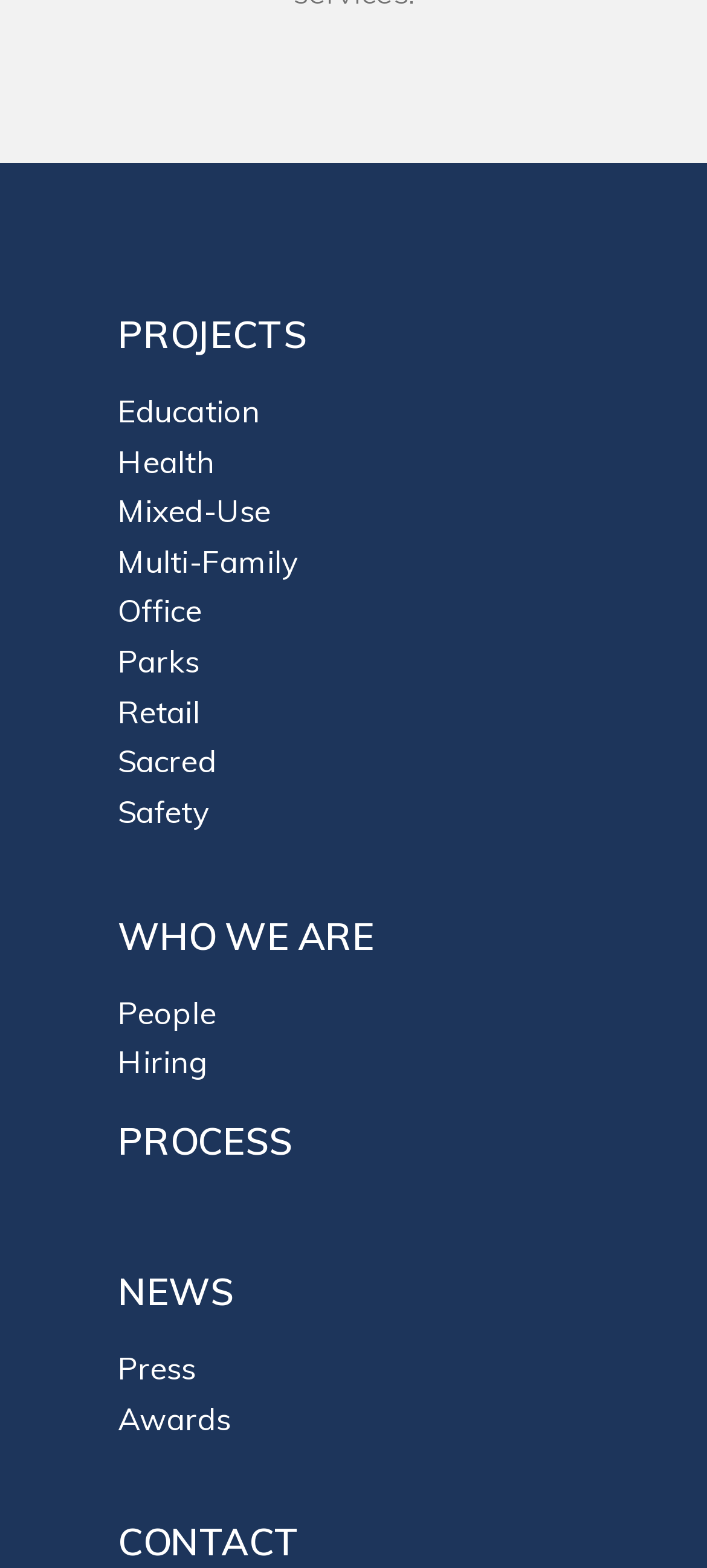Kindly determine the bounding box coordinates for the area that needs to be clicked to execute this instruction: "contact us".

[0.167, 0.968, 0.424, 0.998]